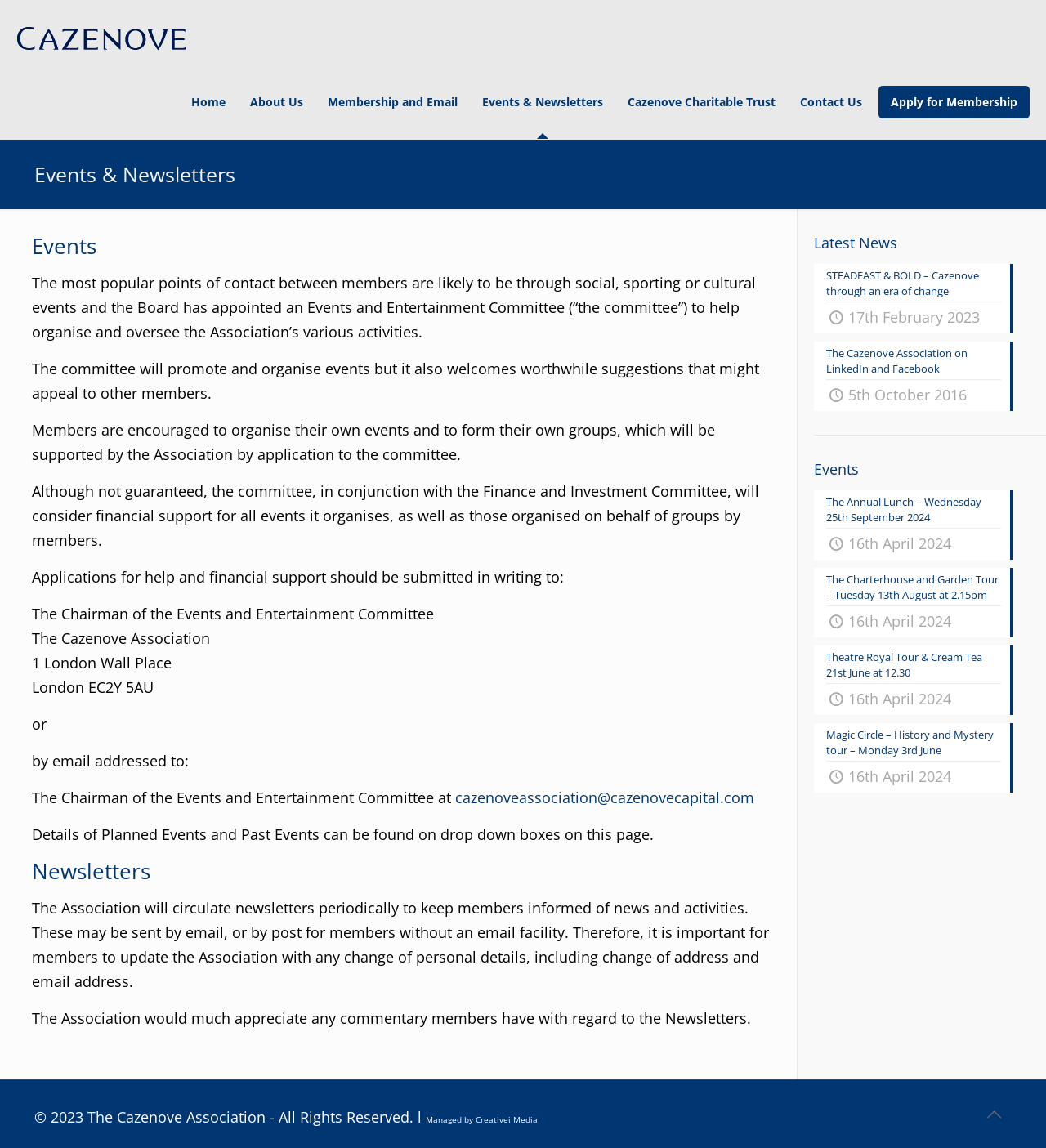Determine the bounding box coordinates of the clickable region to carry out the instruction: "Click the 'Home' link".

[0.171, 0.057, 0.227, 0.121]